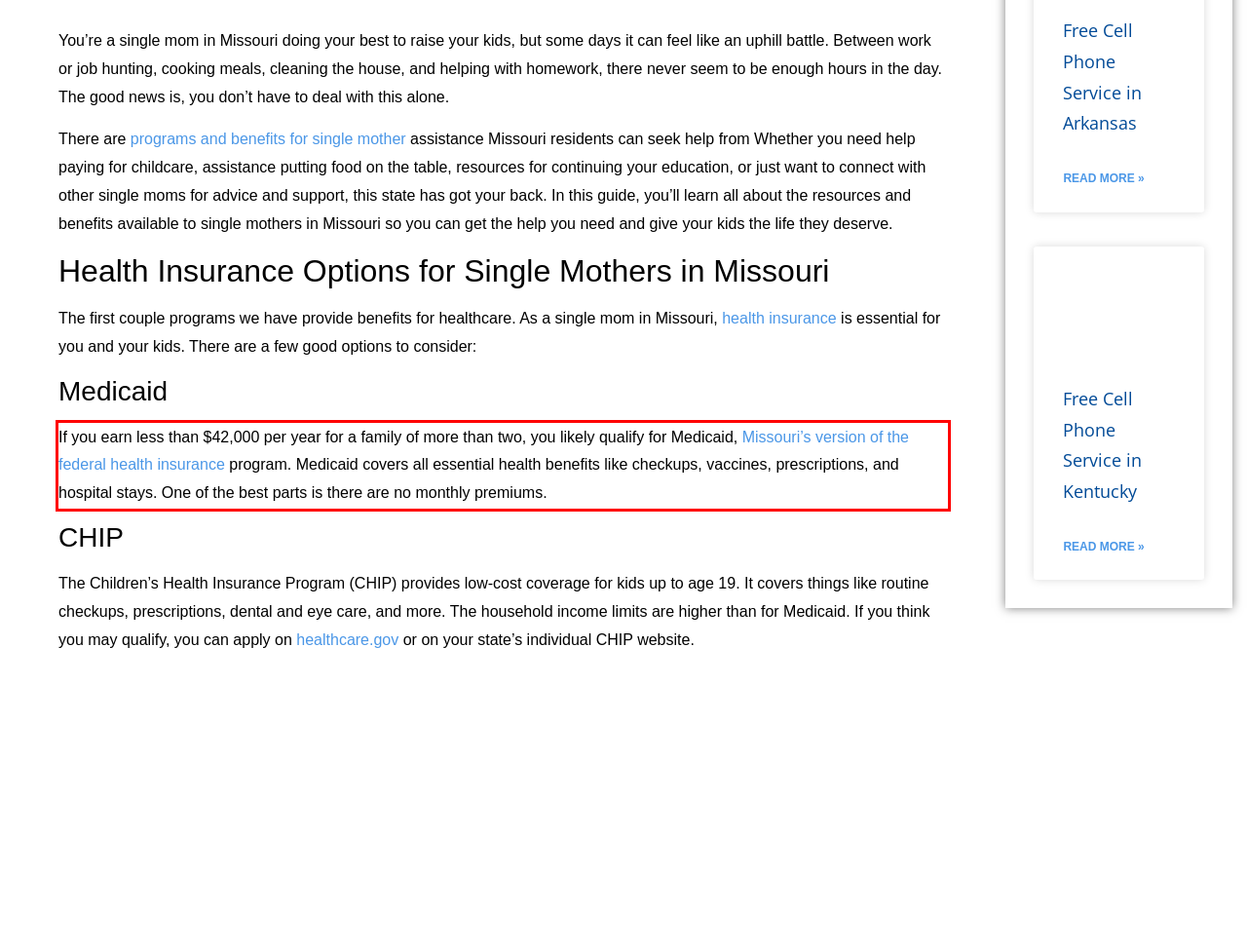Examine the screenshot of the webpage, locate the red bounding box, and generate the text contained within it.

If you earn less than $42,000 per year for a family of more than two, you likely qualify for Medicaid, Missouri’s version of the federal health insurance program. Medicaid covers all essential health benefits like checkups, vaccines, prescriptions, and hospital stays. One of the best parts is there are no monthly premiums.